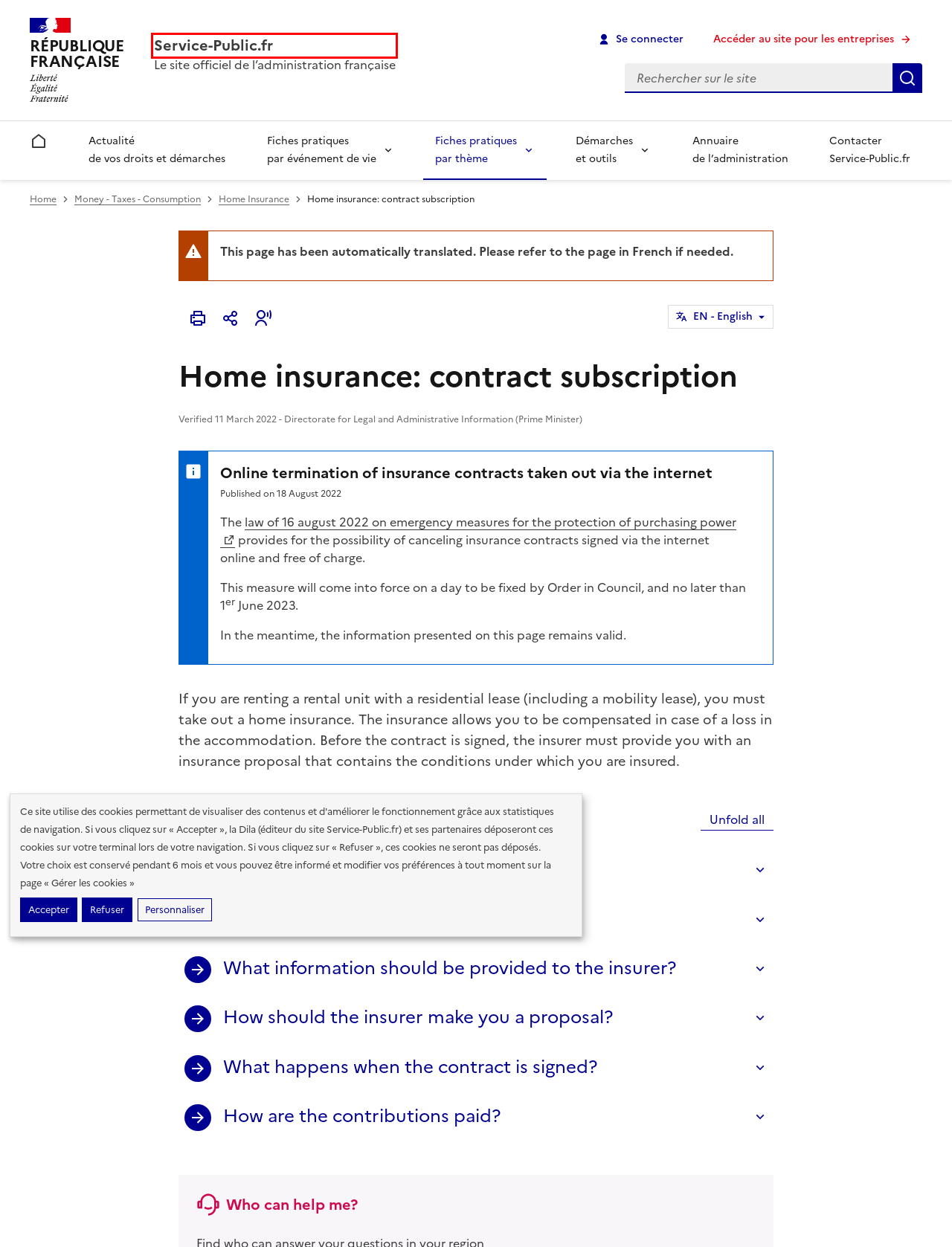Examine the webpage screenshot and identify the UI element enclosed in the red bounding box. Pick the webpage description that most accurately matches the new webpage after clicking the selected element. Here are the candidates:
A. Accueil | Entreprendre.Service-Public.fr
B. Annuaire | Service-Public.fr
C. Accueil | Service-Public.fr
D. Actualité de vos droits et démarches | Service-Public.fr
E. Se connecter | Service-Public.fr
F. Home Insurance | Service-Public.fr
G. Une question à l'équipe Service-Public.fr ? | Service-Public.fr
H. Money - Taxes - Consumption | Service-Public.fr

C